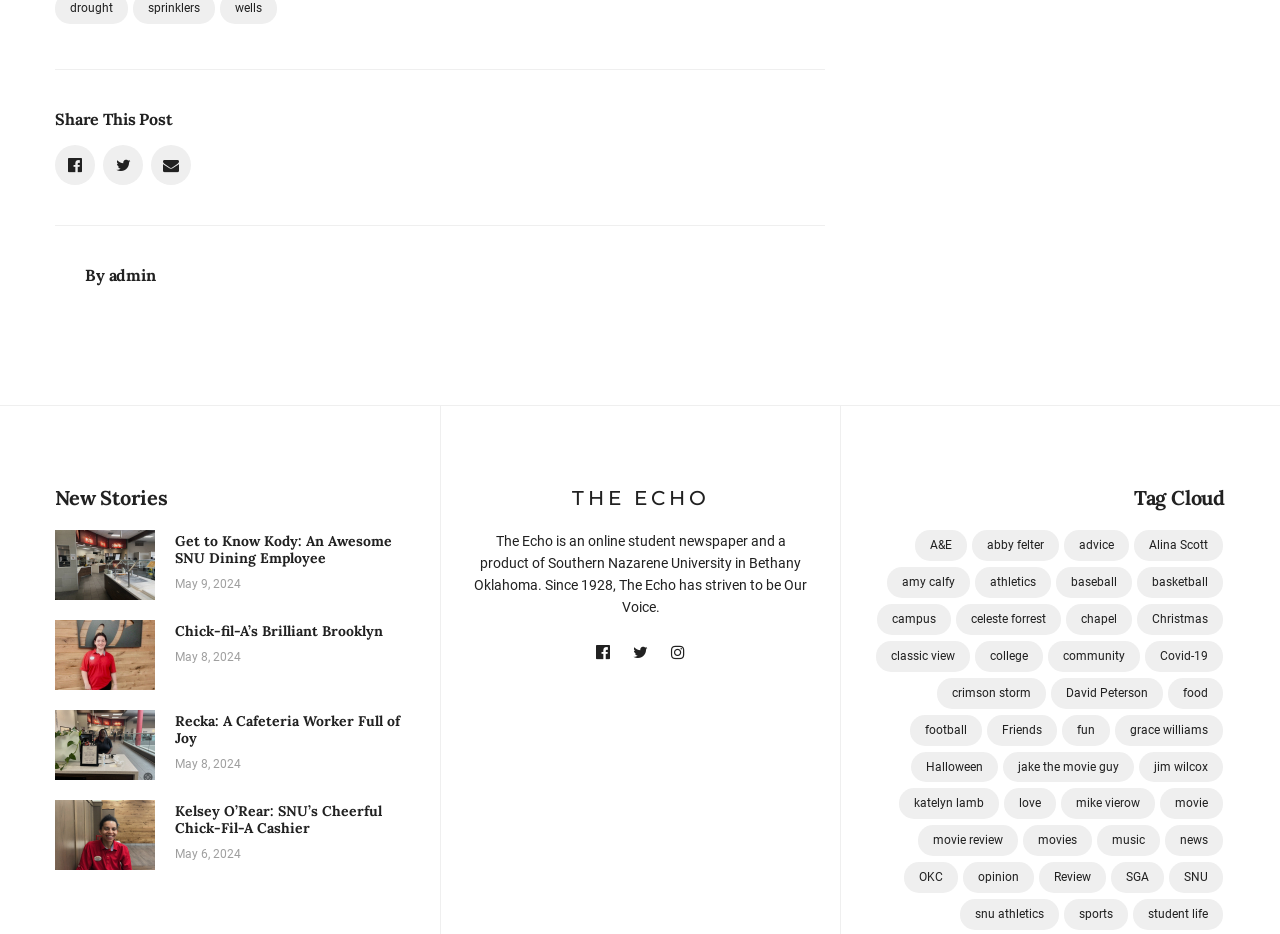Given the description of the UI element: "parent_node: Share This Post", predict the bounding box coordinates in the form of [left, top, right, bottom], with each value being a float between 0 and 1.

[0.08, 0.156, 0.112, 0.198]